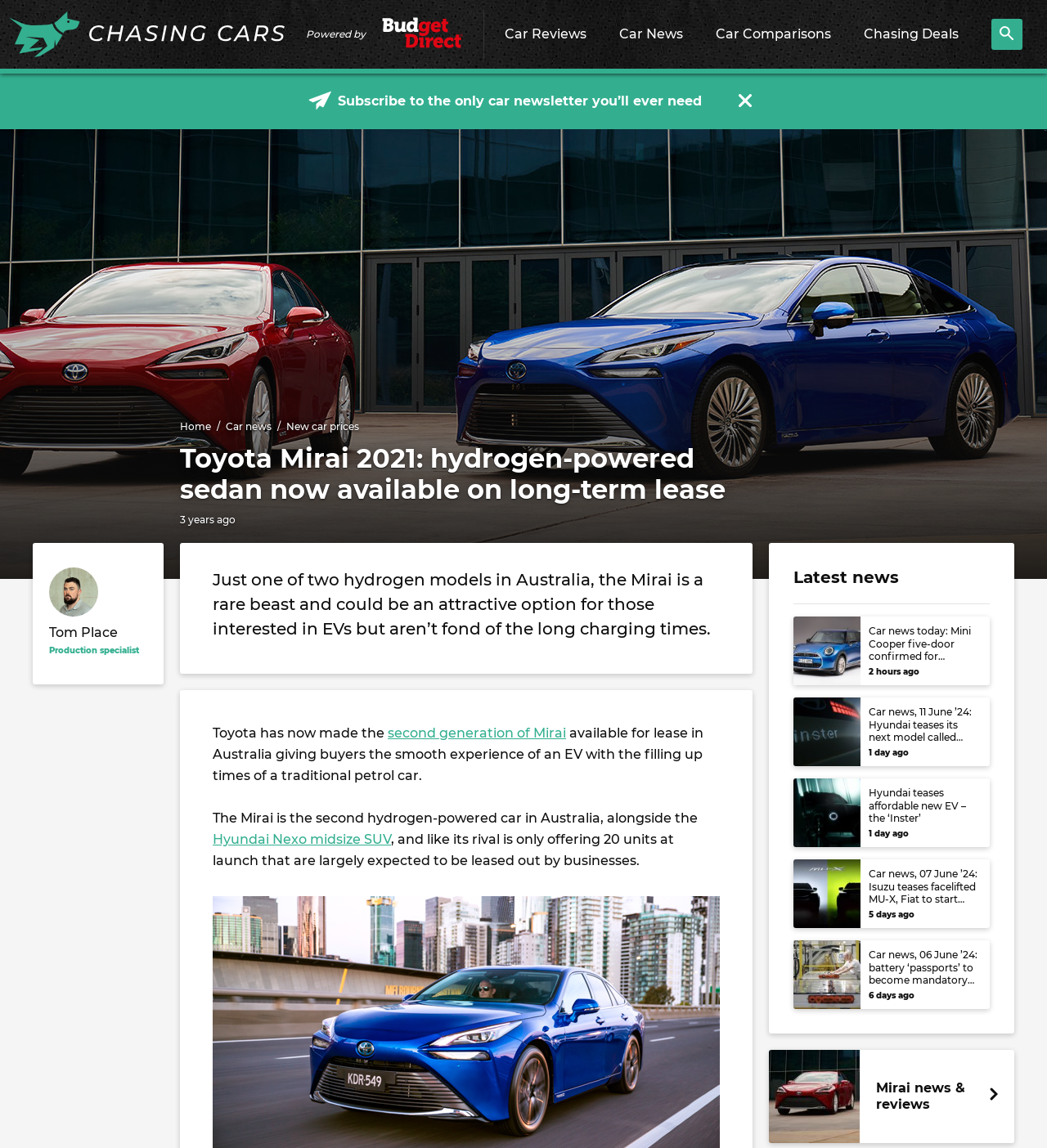What is the type of car news available on this webpage?
Answer the question with just one word or phrase using the image.

Latest news